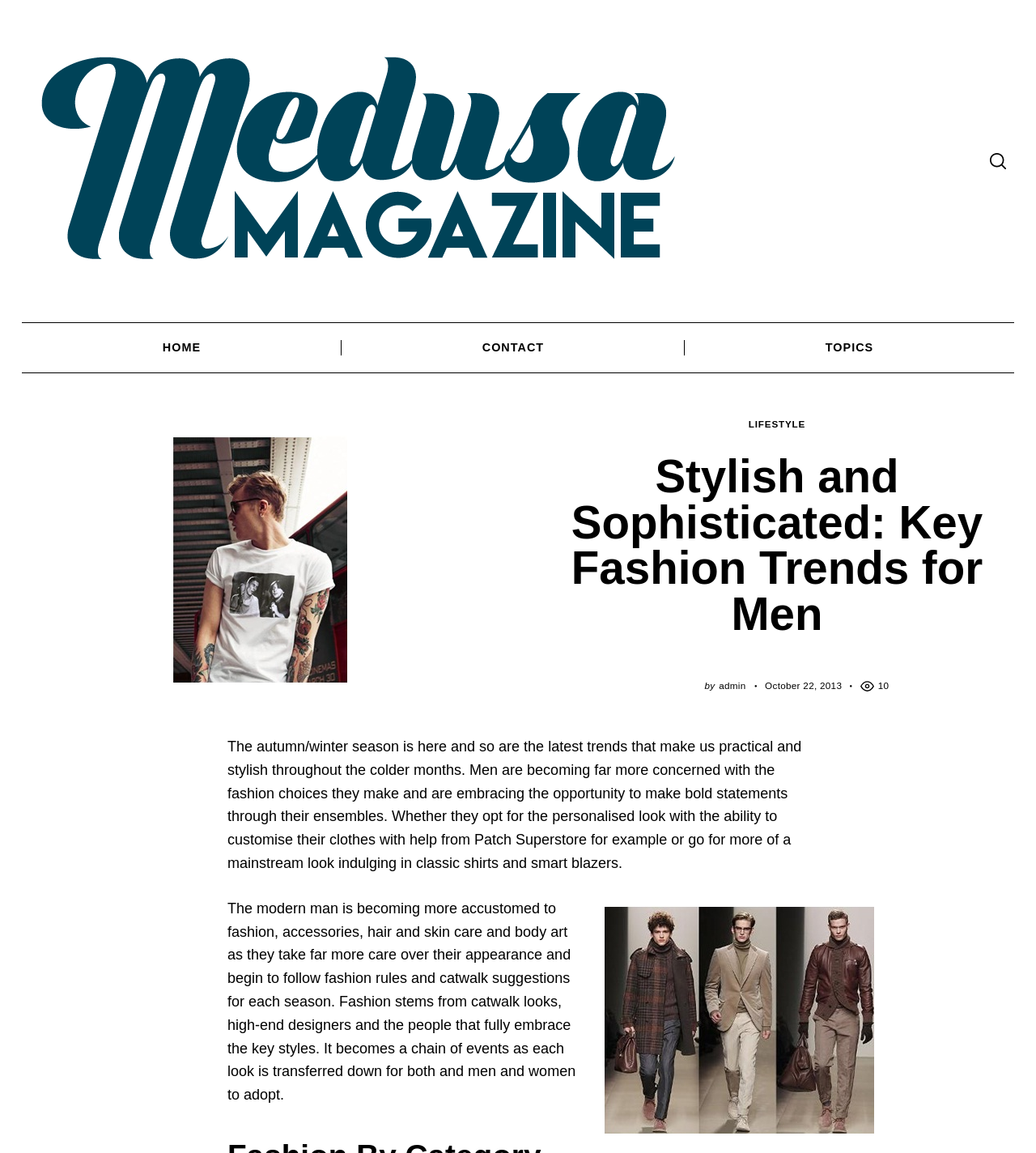Please provide a one-word or short phrase answer to the question:
What is the main topic of this webpage?

Fashion trends for men